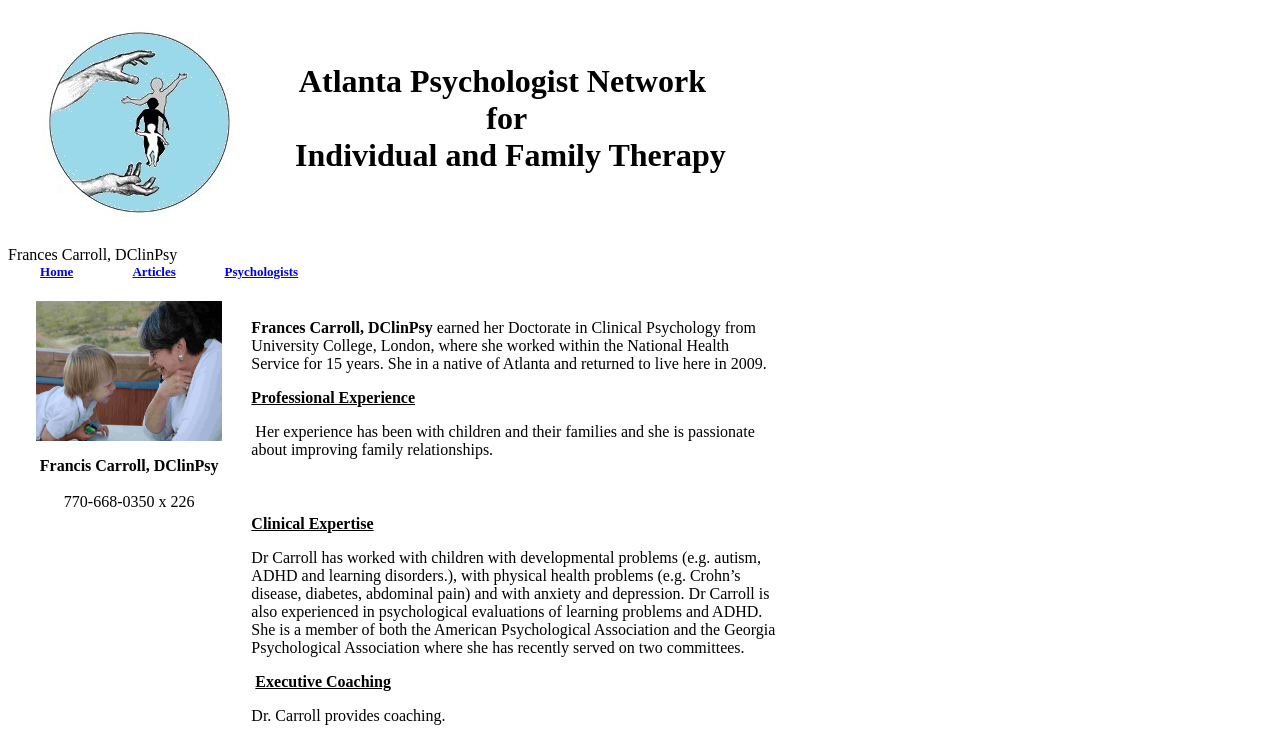What is the focus of Frances Carroll's work?
Using the image as a reference, answer the question in detail.

According to the webpage, Frances Carroll is passionate about improving family relationships, and her experience has been with children and their families.